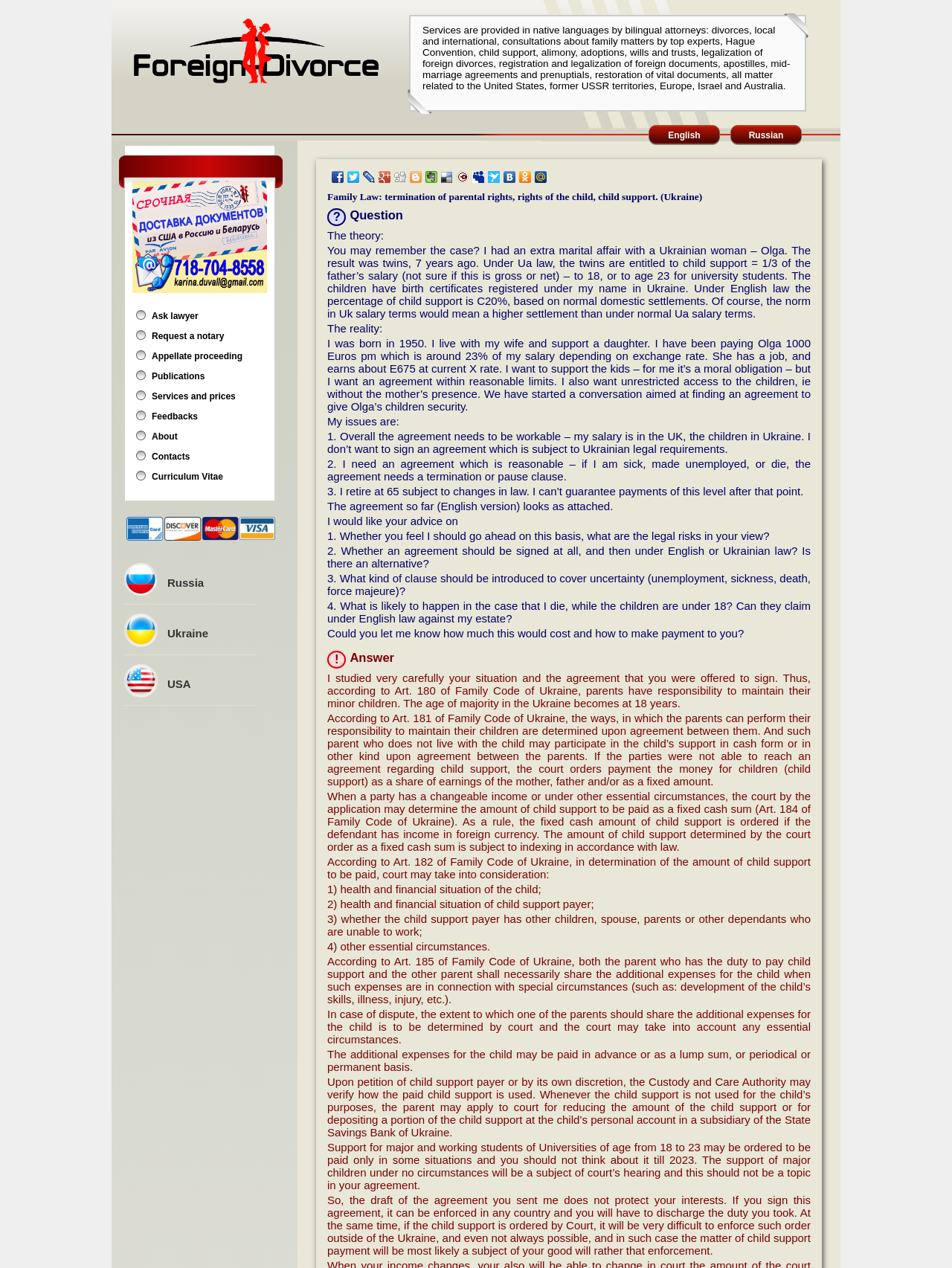Specify the bounding box coordinates of the area that needs to be clicked to achieve the following instruction: "Click the 'Facebook' link".

[0.347, 0.132, 0.363, 0.147]